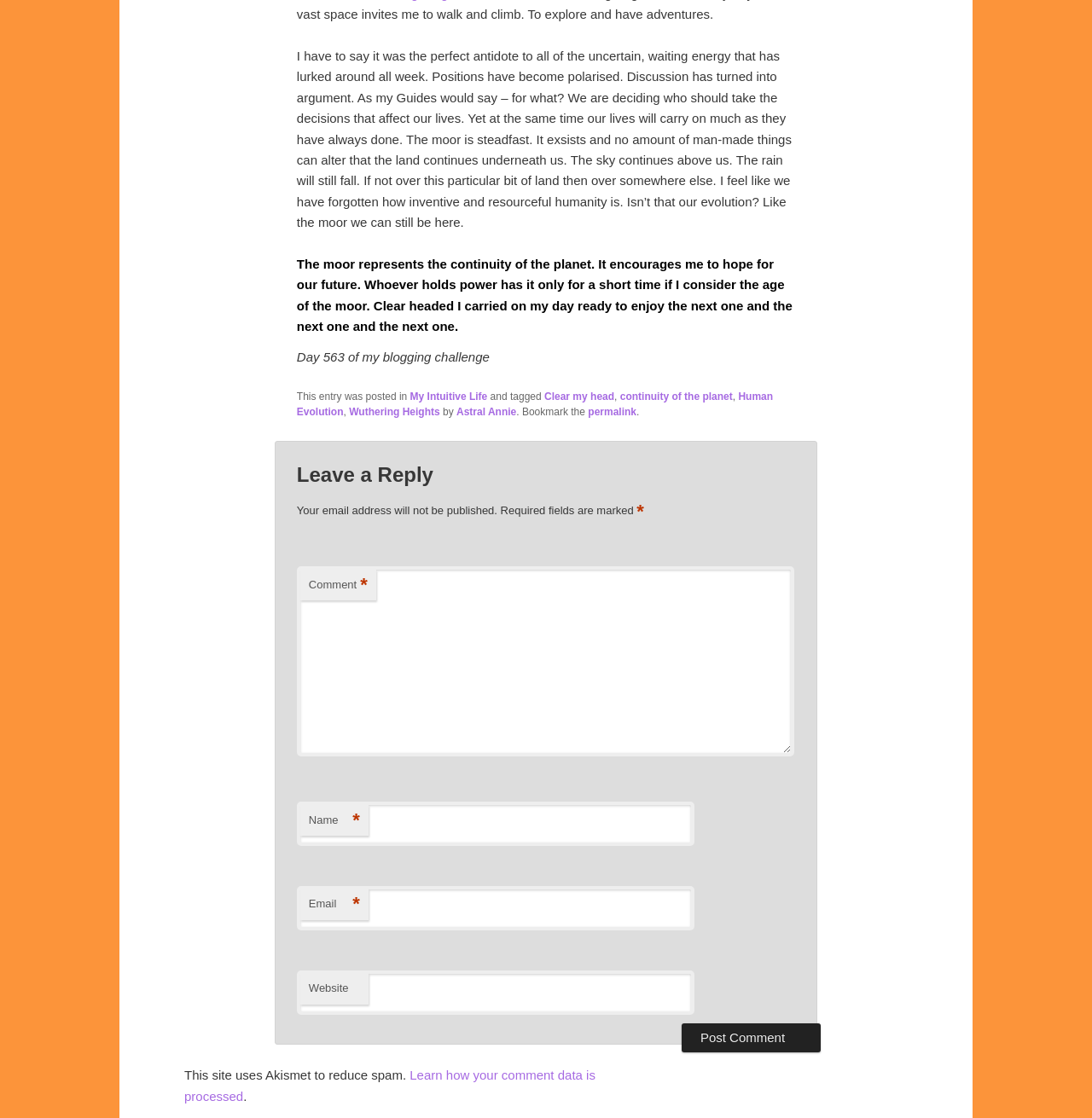Highlight the bounding box coordinates of the element that should be clicked to carry out the following instruction: "Enter your name in the 'Name' field". The coordinates must be given as four float numbers ranging from 0 to 1, i.e., [left, top, right, bottom].

[0.272, 0.717, 0.636, 0.757]